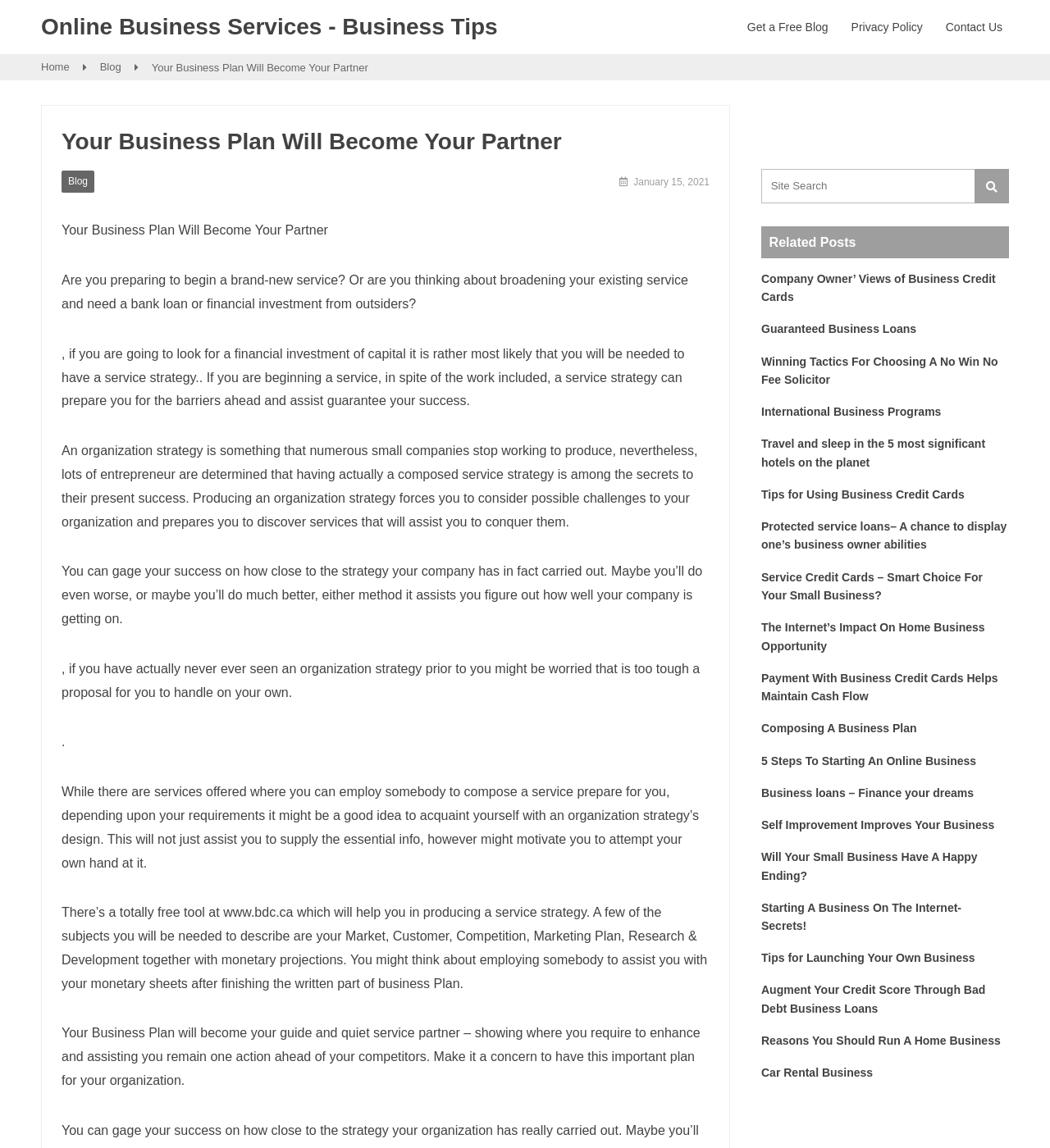Determine the bounding box coordinates in the format (top-left x, top-left y, bottom-right x, bottom-right y). Ensure all values are floating point numbers between 0 and 1. Identify the bounding box of the UI element described by: Get a Free Blog

[0.705, 0.011, 0.795, 0.036]